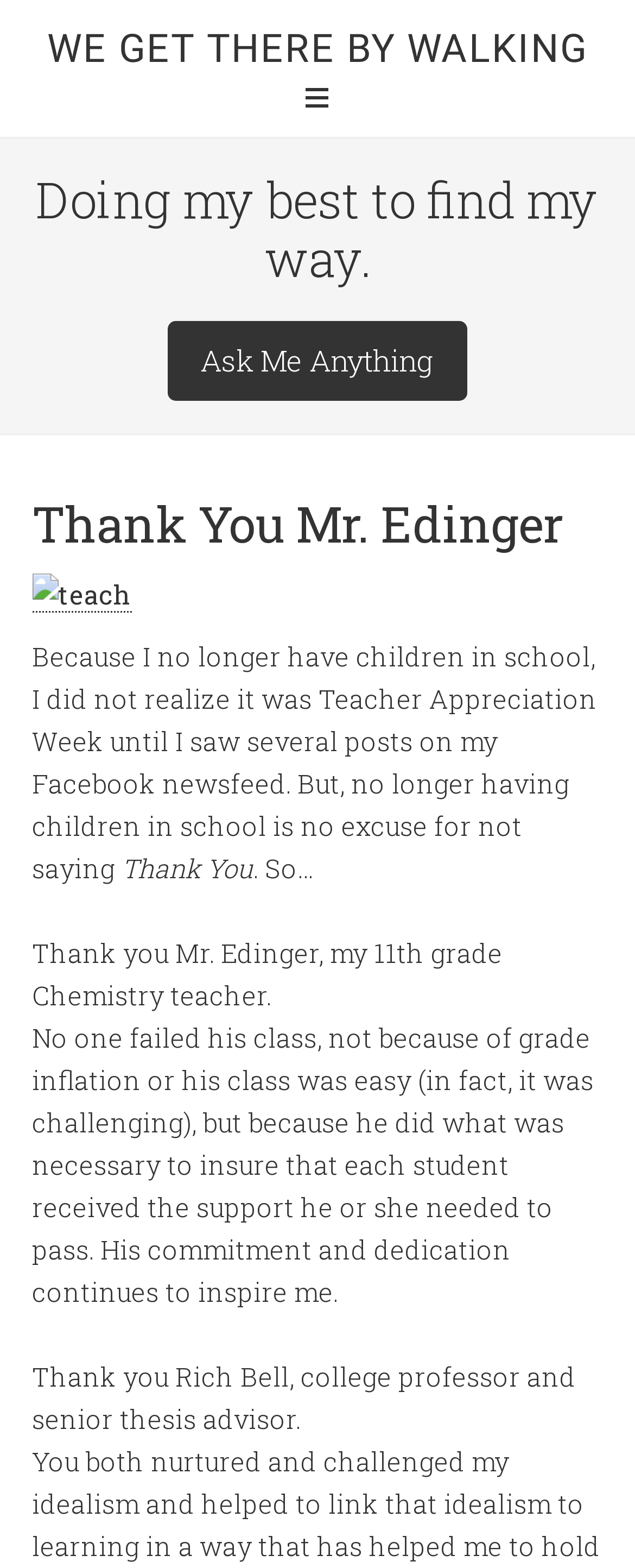What is the bounding box coordinate of the 'Ask Me Anything' link?
From the image, respond with a single word or phrase.

[0.264, 0.205, 0.736, 0.256]